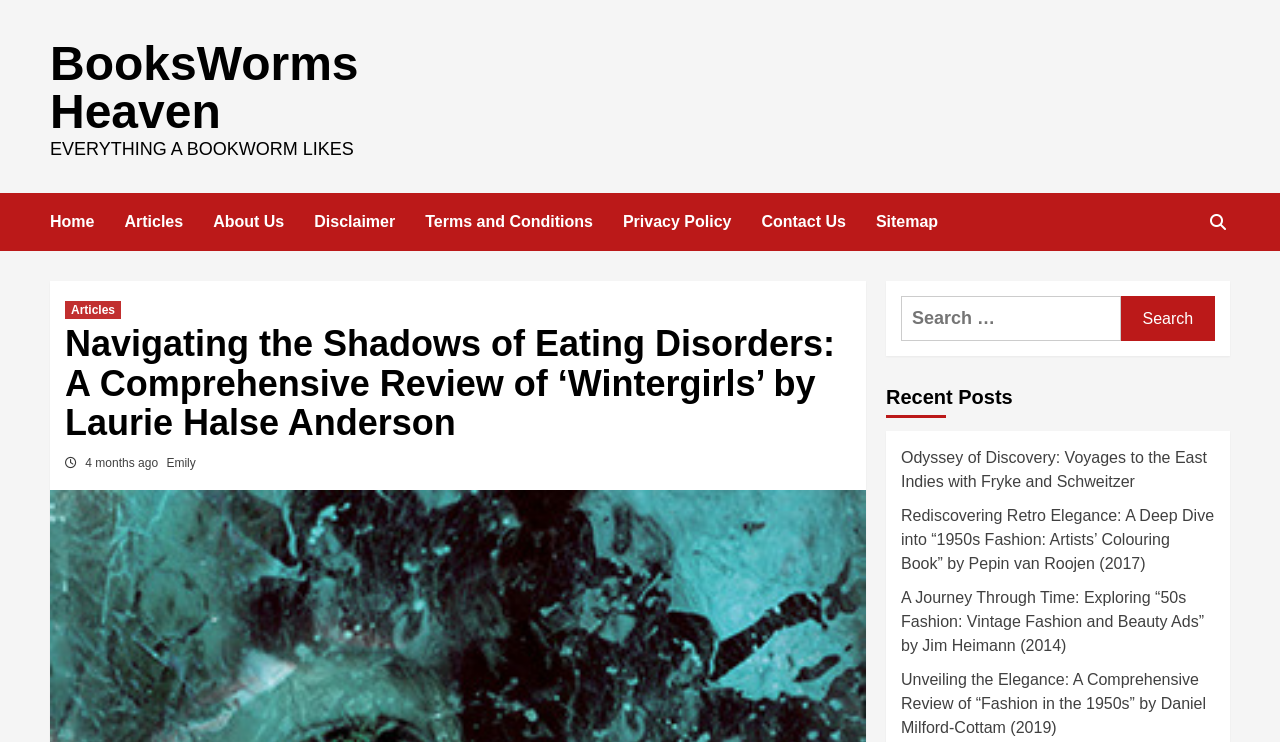Provide the bounding box coordinates of the section that needs to be clicked to accomplish the following instruction: "go to home page."

[0.039, 0.26, 0.097, 0.338]